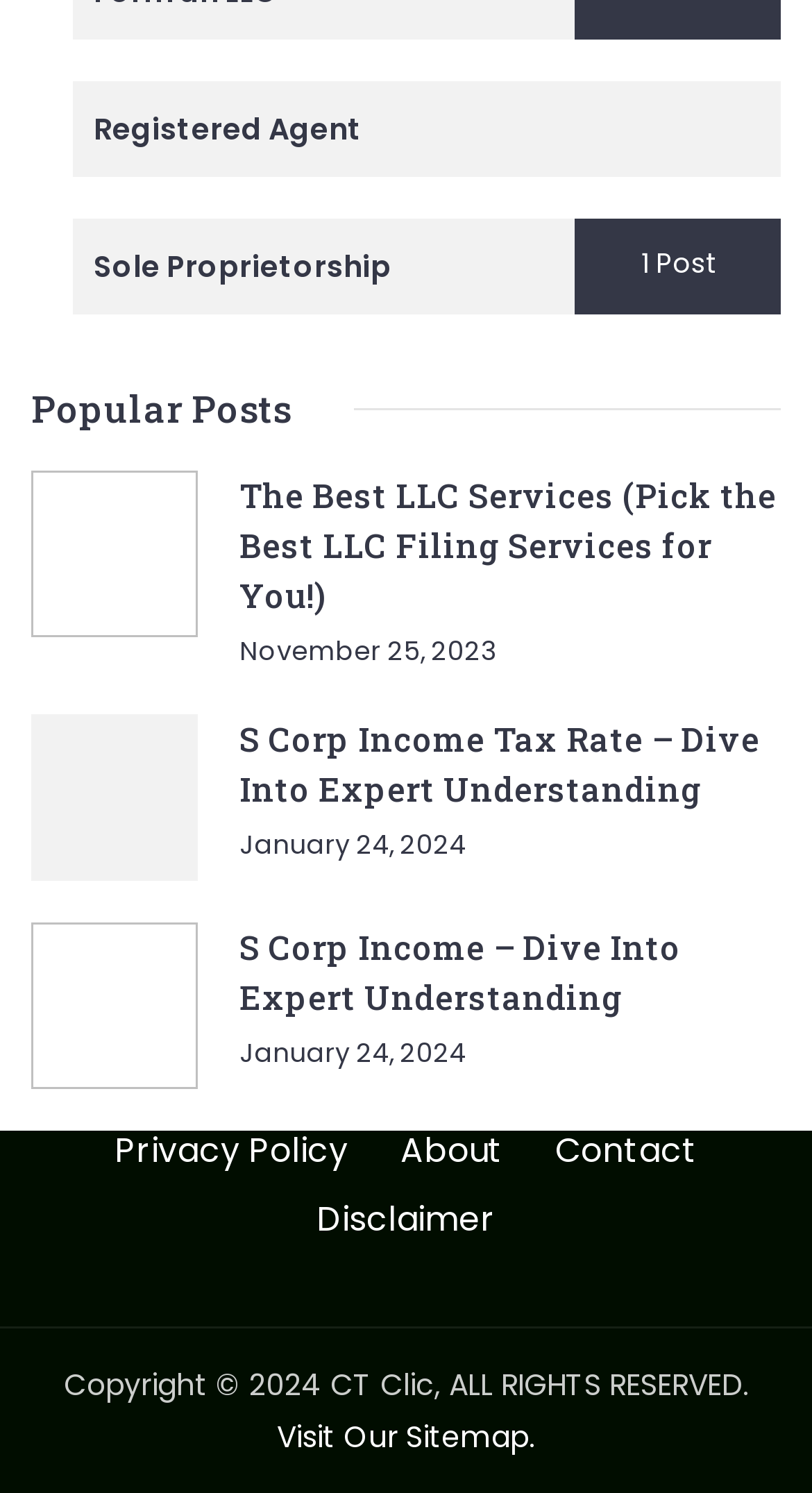Please determine the bounding box coordinates of the area that needs to be clicked to complete this task: 'Read the S Corp Income Tax Rate article'. The coordinates must be four float numbers between 0 and 1, formatted as [left, top, right, bottom].

[0.295, 0.478, 0.962, 0.545]